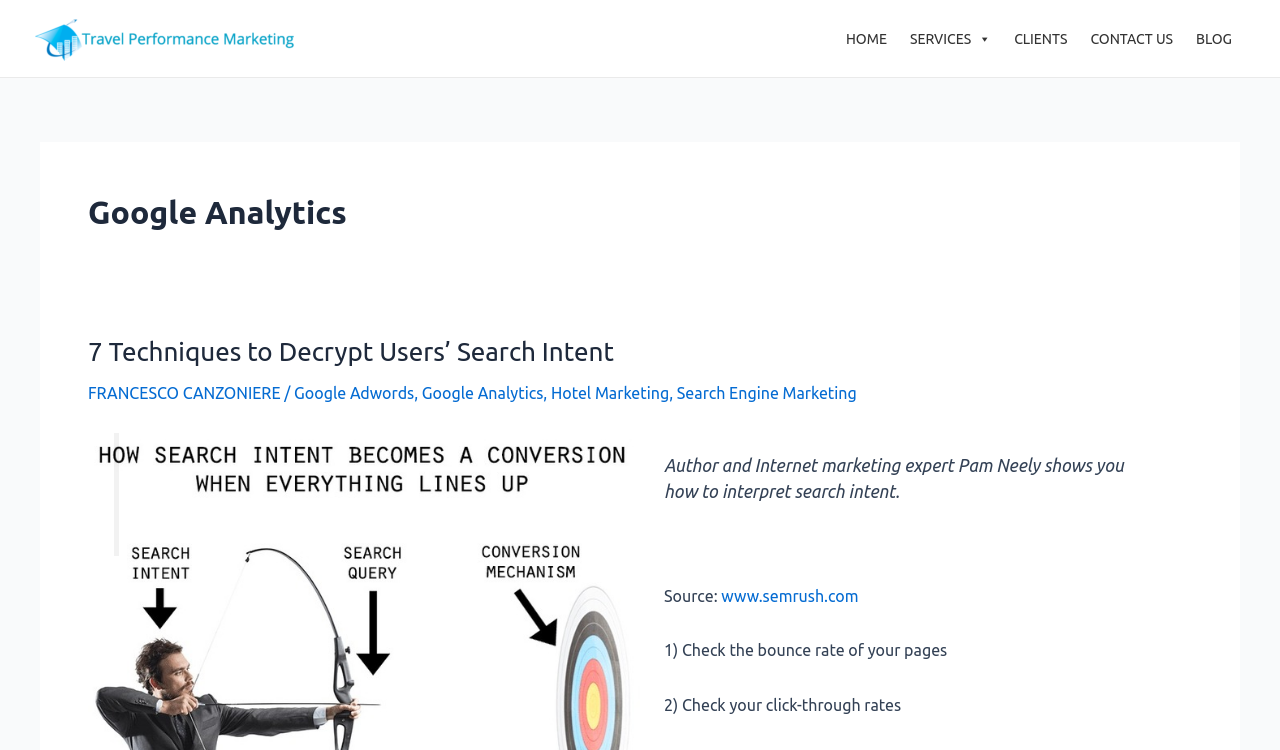What is the second technique mentioned in the article?
Please answer the question as detailed as possible based on the image.

The static text element with the text '2) Check your click-through rates' is located below the first technique, indicating that it is the second technique mentioned in the article.